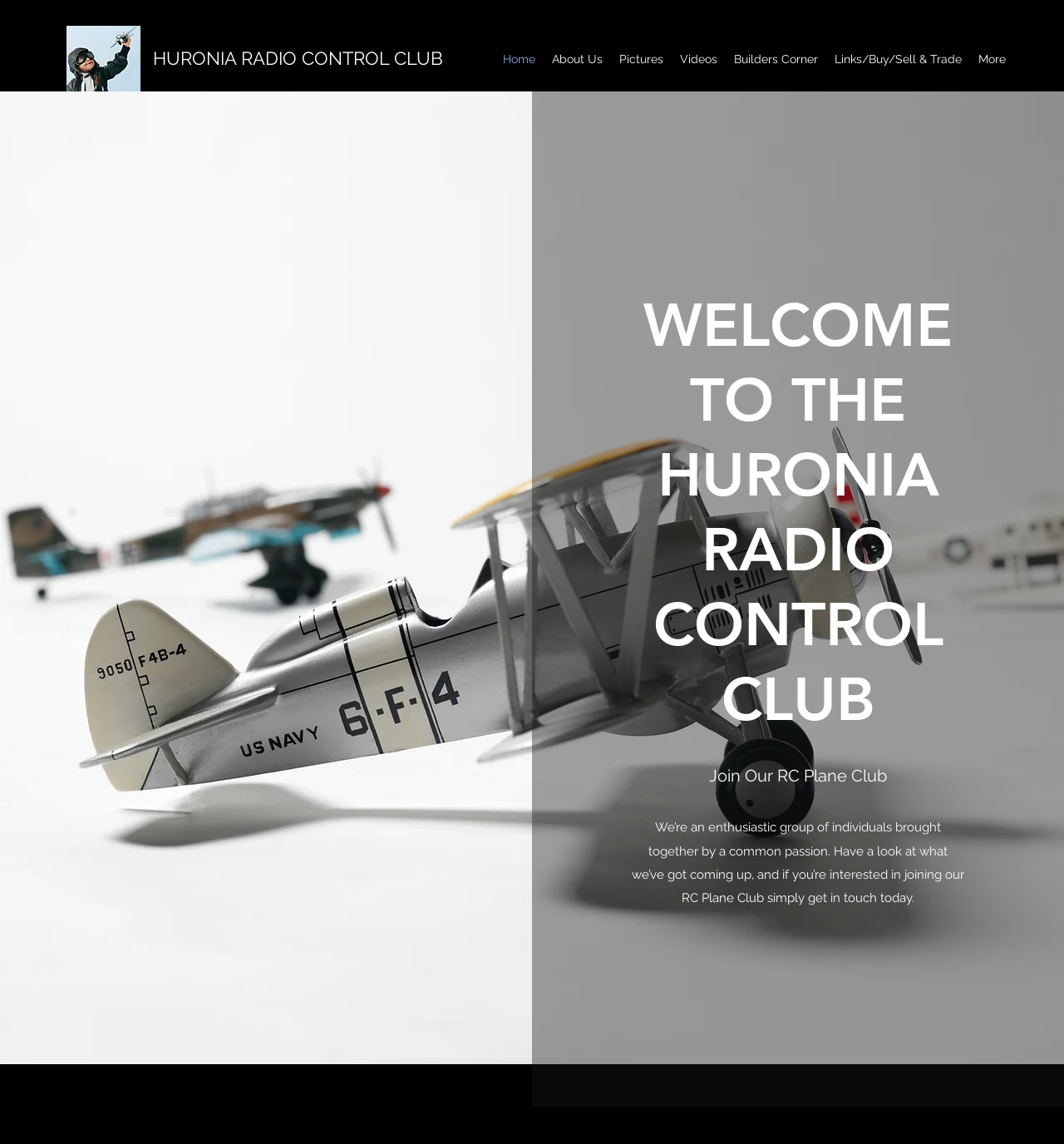Look at the image and write a detailed answer to the question: 
What is the name of the club?

The name of the club can be found in the link 'HURONIA RADIO CONTROL CLUB' with bounding box coordinates [0.144, 0.041, 0.416, 0.06].